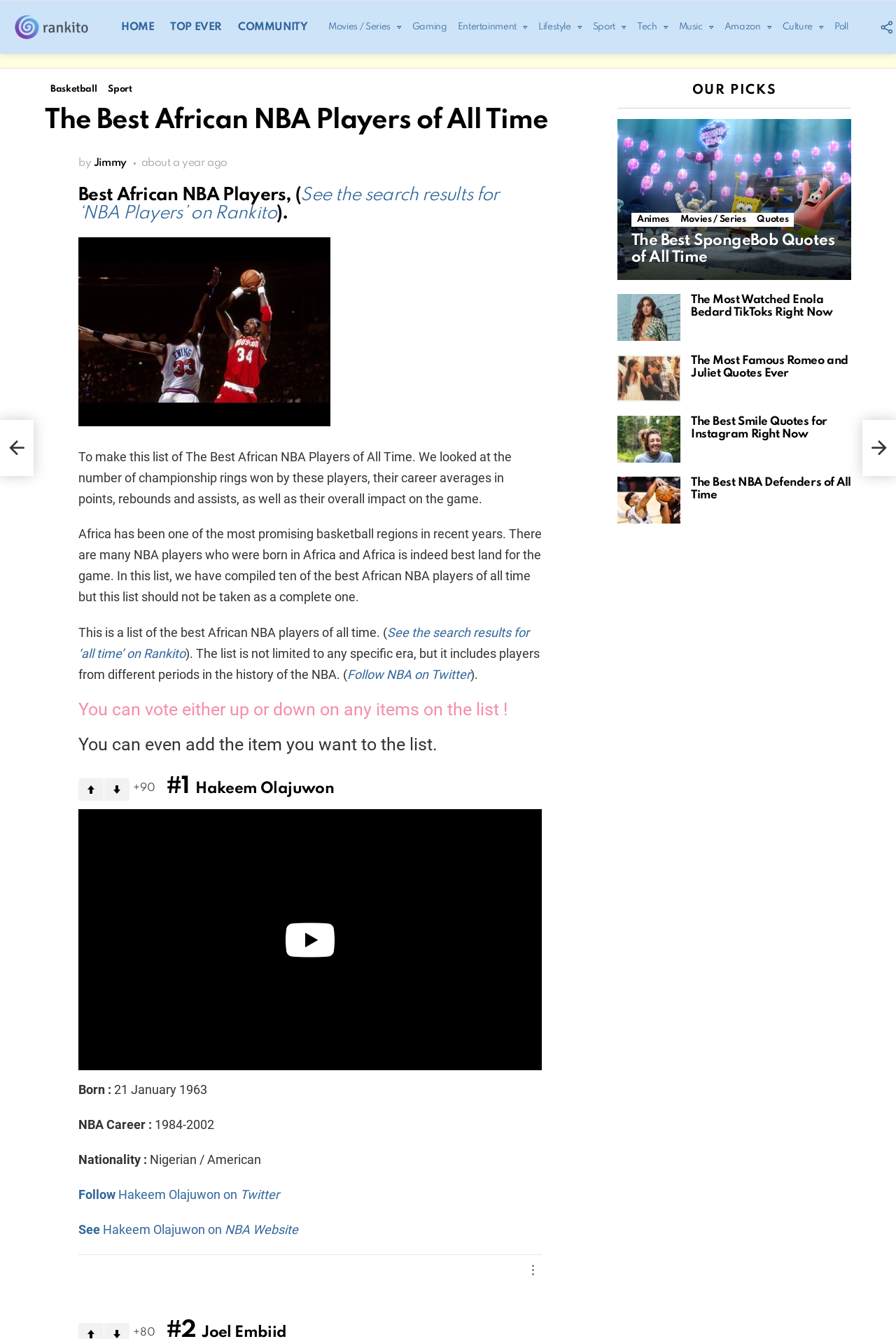What is the purpose of the upvote and downvote buttons?
Please give a well-detailed answer to the question.

The upvote and downvote buttons are provided to allow users to vote on the list of the best African NBA players, indicating their agreement or disagreement with the ranking.